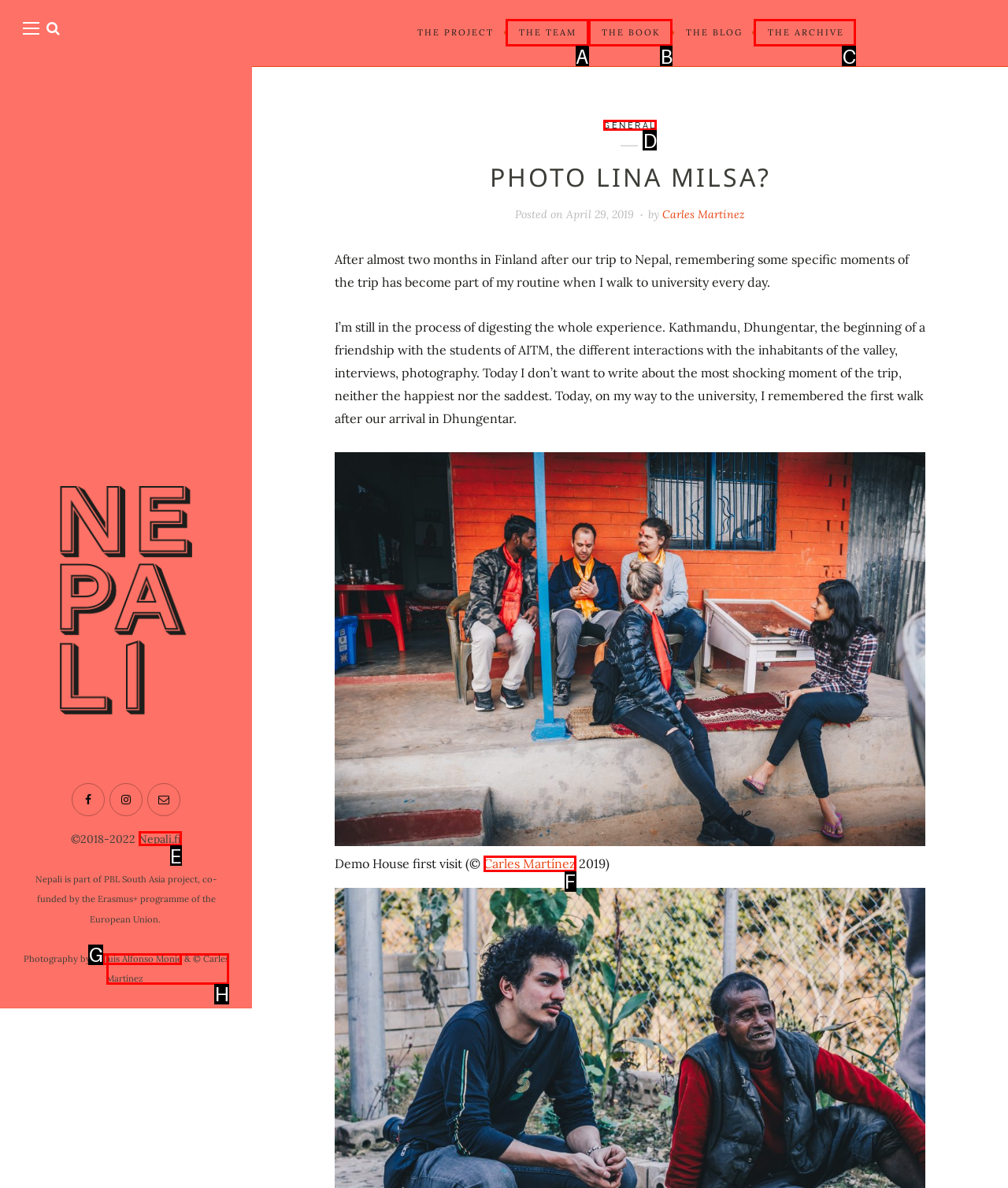Based on the given description: General, determine which HTML element is the best match. Respond with the letter of the chosen option.

D